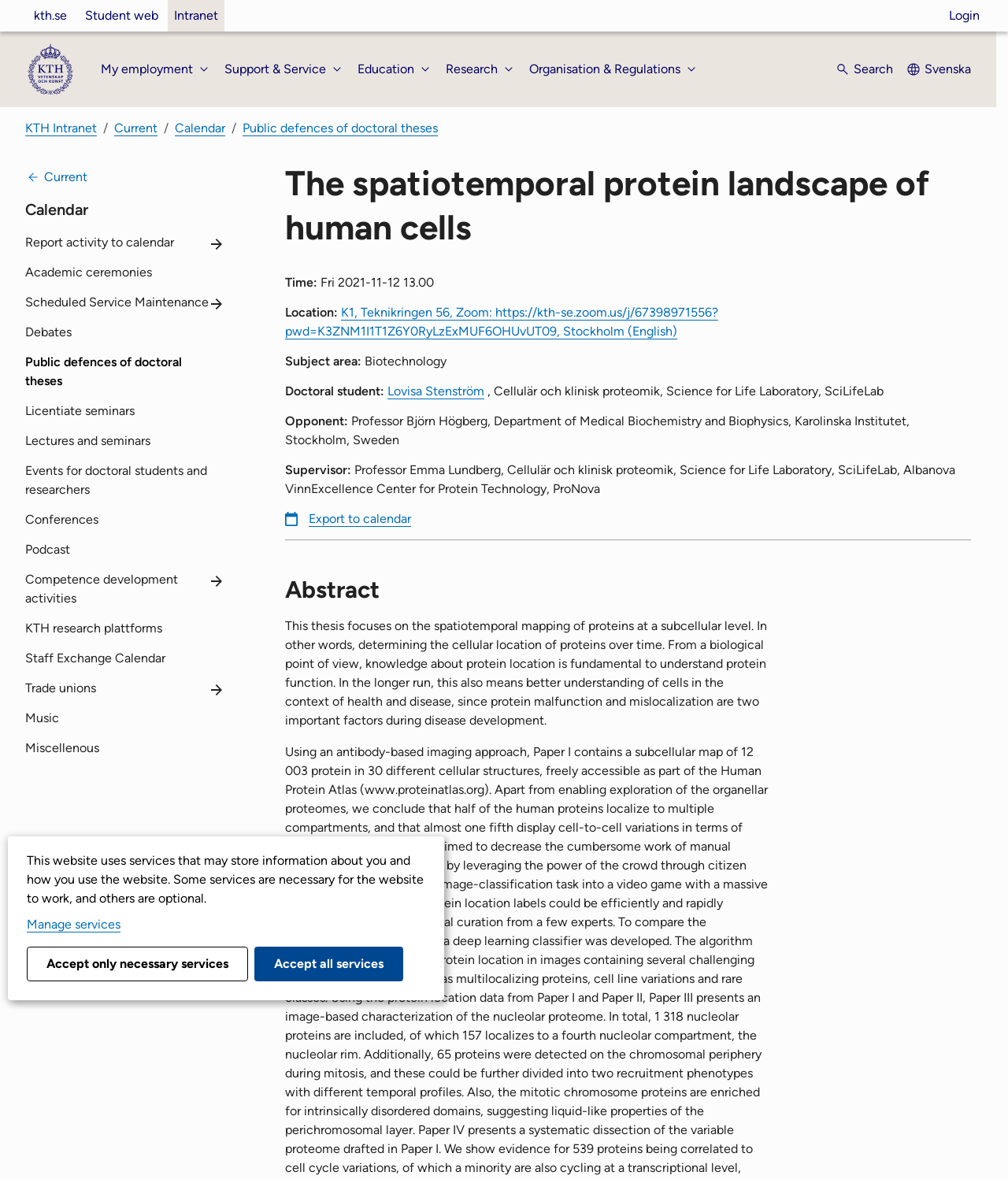Can you specify the bounding box coordinates of the area that needs to be clicked to fulfill the following instruction: "View 'Public defences of doctoral theses'"?

[0.025, 0.3, 0.18, 0.329]